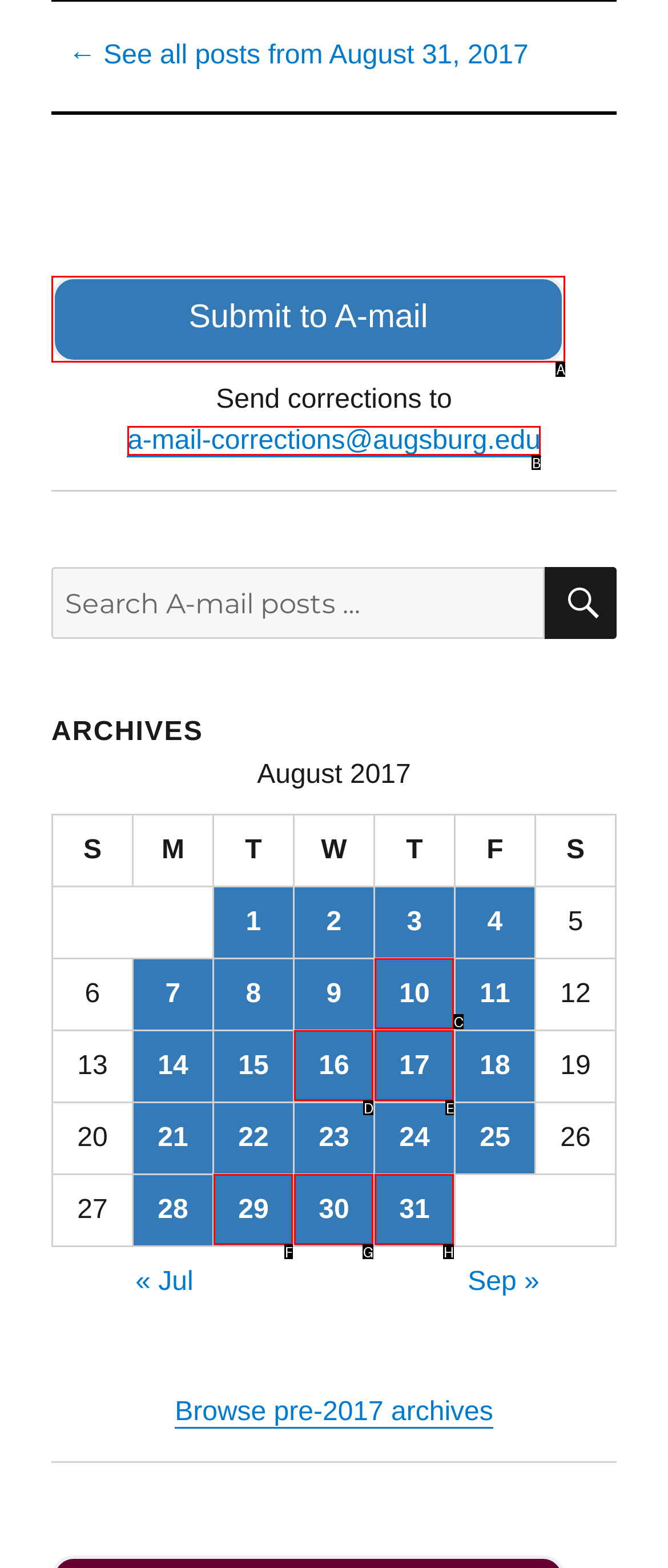Tell me which one HTML element I should click to complete the following task: Check Privacy Policy Answer with the option's letter from the given choices directly.

None